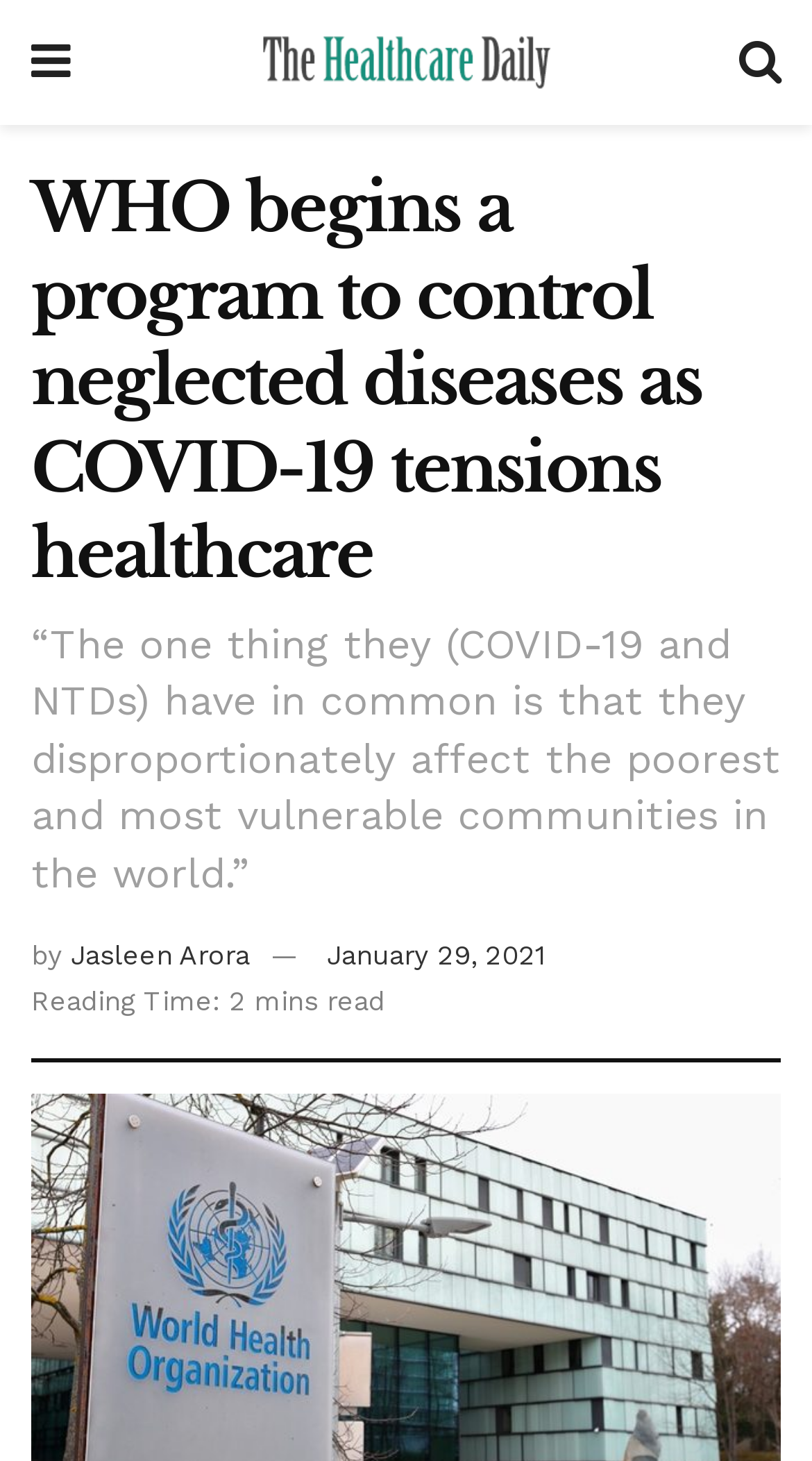When was the article published?
Give a one-word or short phrase answer based on the image.

January 29, 2021